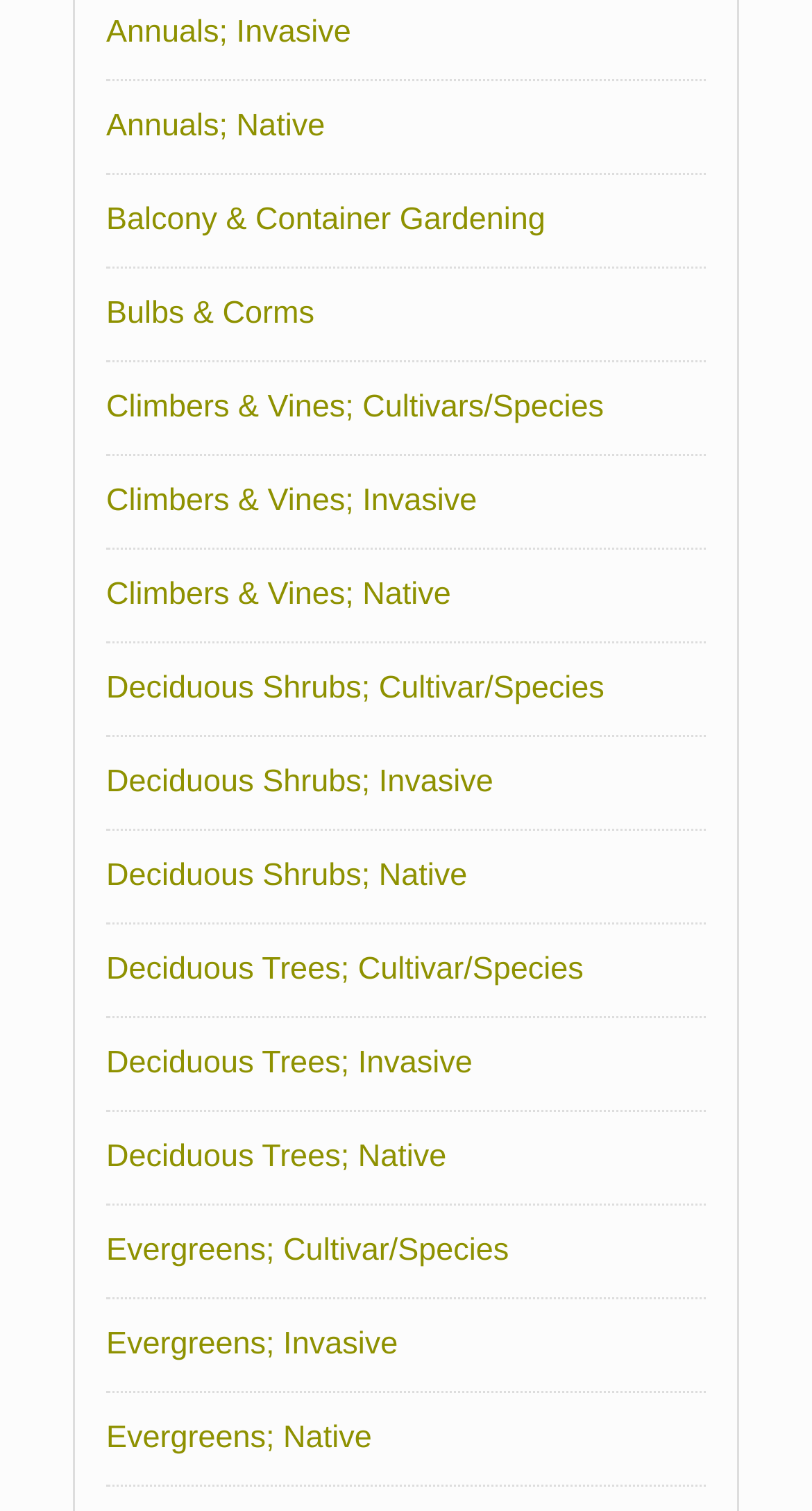Identify the bounding box coordinates for the region of the element that should be clicked to carry out the instruction: "Explore Annuals; Invasive". The bounding box coordinates should be four float numbers between 0 and 1, i.e., [left, top, right, bottom].

[0.131, 0.009, 0.432, 0.033]